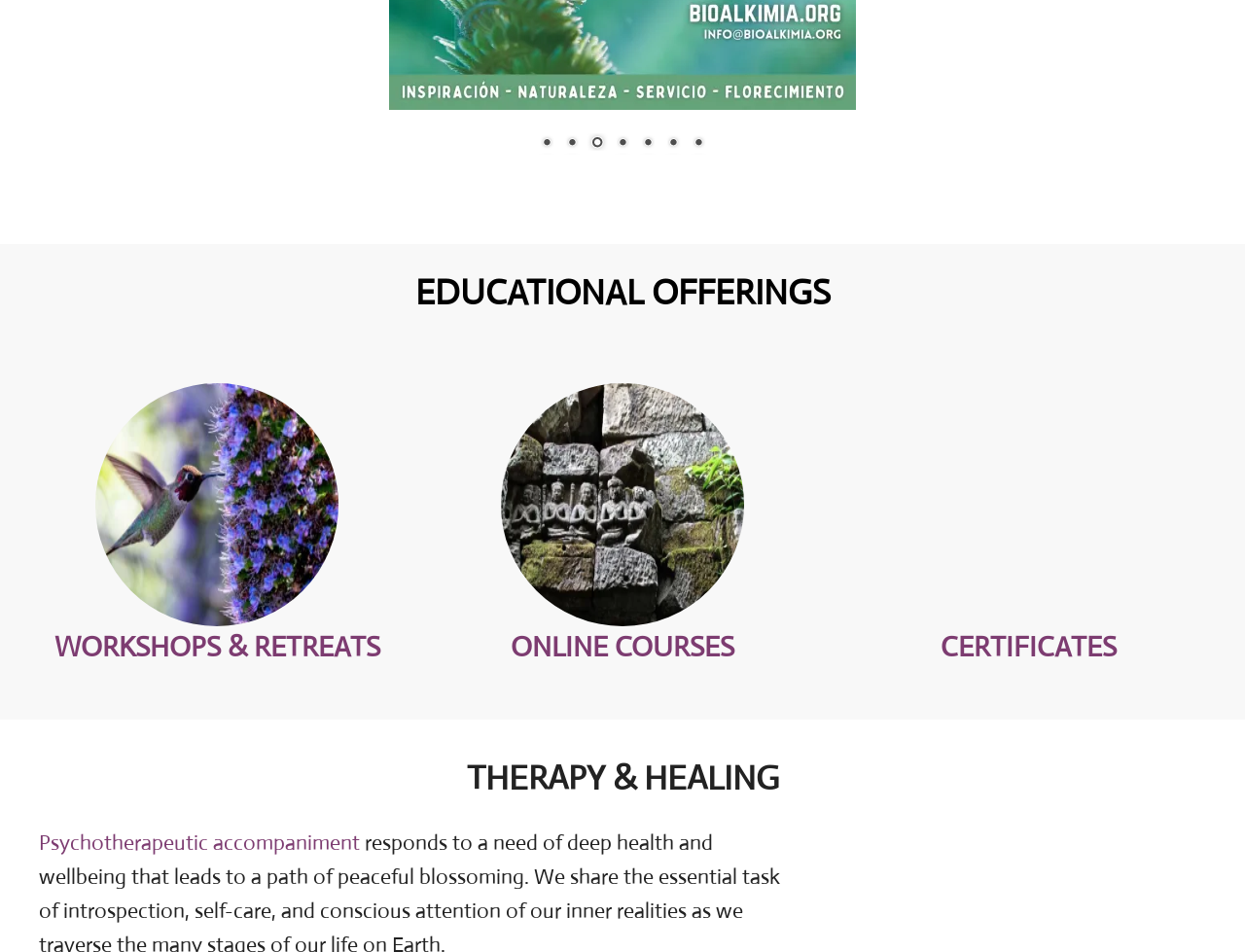Determine the bounding box for the UI element as described: "Tania Olsen". The coordinates should be represented as four float numbers between 0 and 1, formatted as [left, top, right, bottom].

None